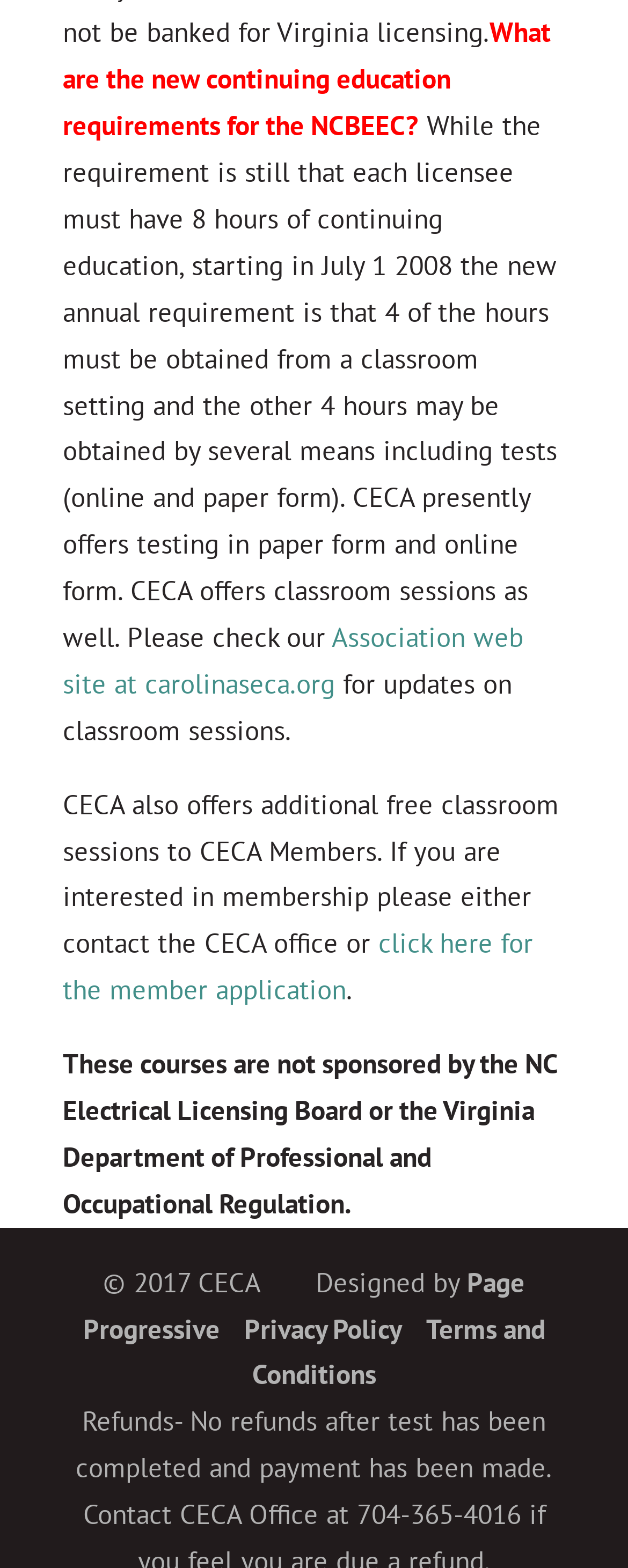What is the copyright year of the webpage?
Kindly answer the question with as much detail as you can.

The text at the bottom of the webpage states '© 2017 CECA', indicating that the copyright year is 2017.